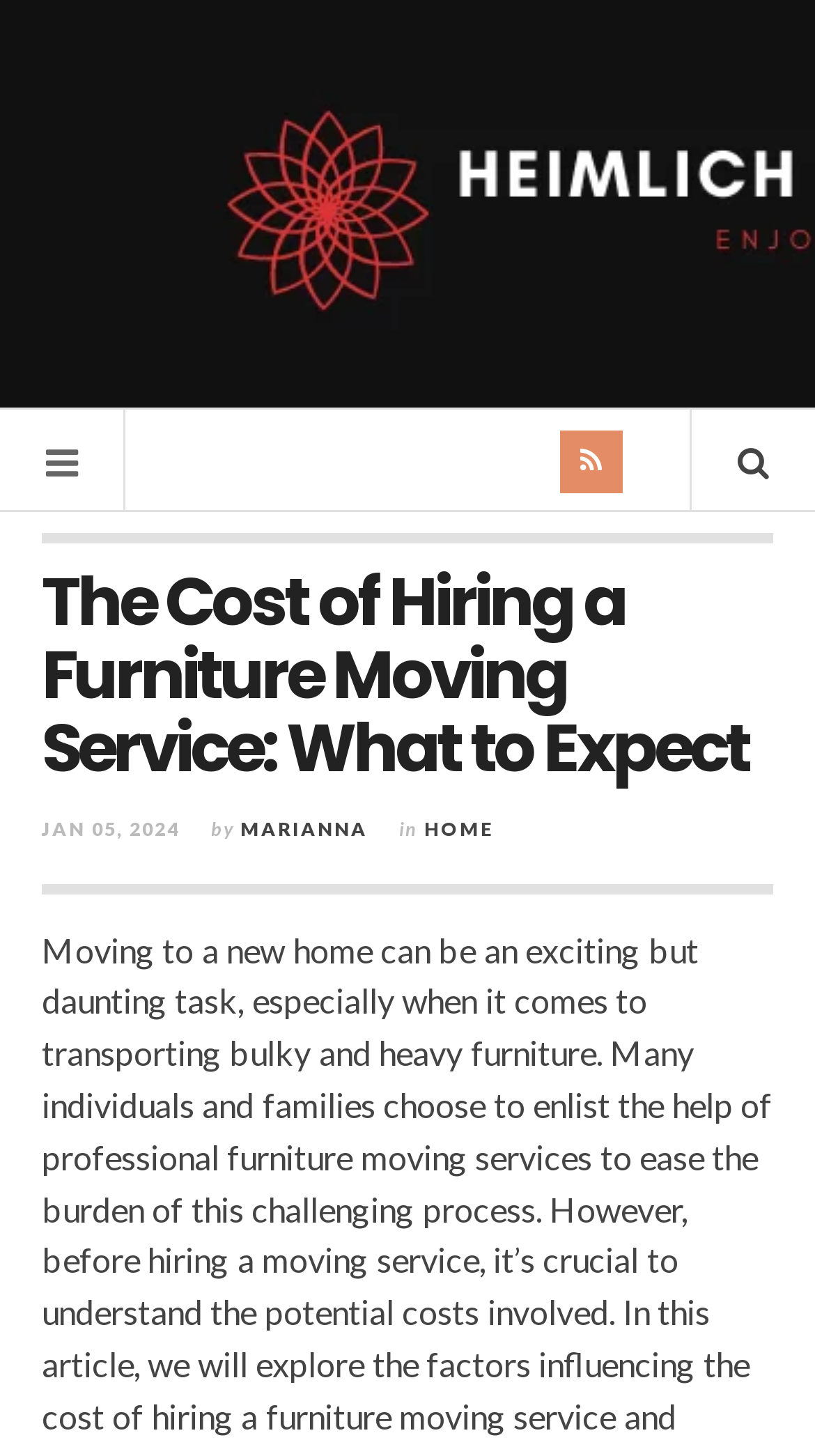Who is the author of the article?
Please give a detailed and thorough answer to the question, covering all relevant points.

I found the author of the article by looking at the link element in the header section, which is located below the main heading. The link element contains the text 'MARIANNA', indicating that she is the author of the article.